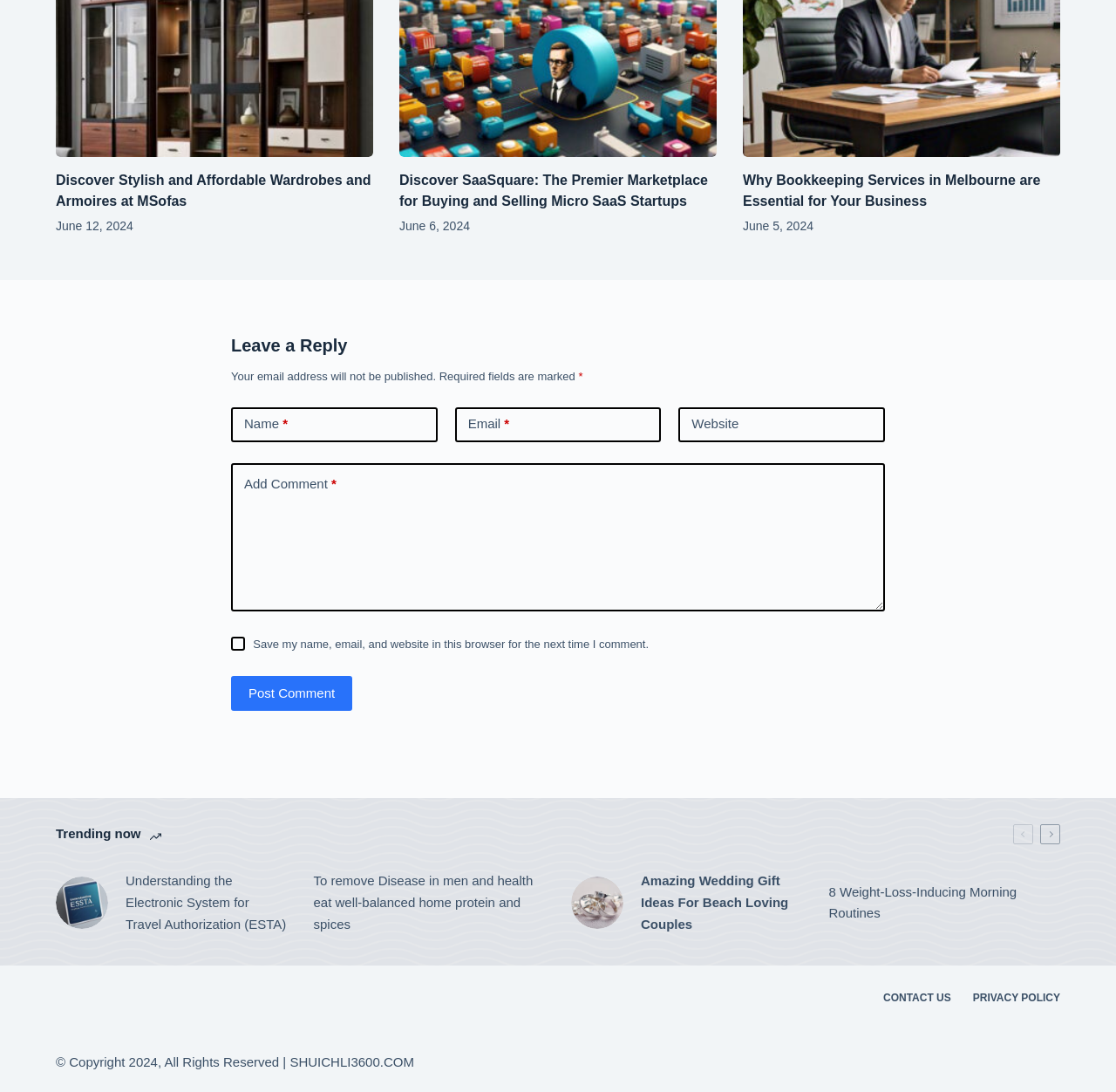What is the date of the first article?
Using the image provided, answer with just one word or phrase.

June 12, 2024